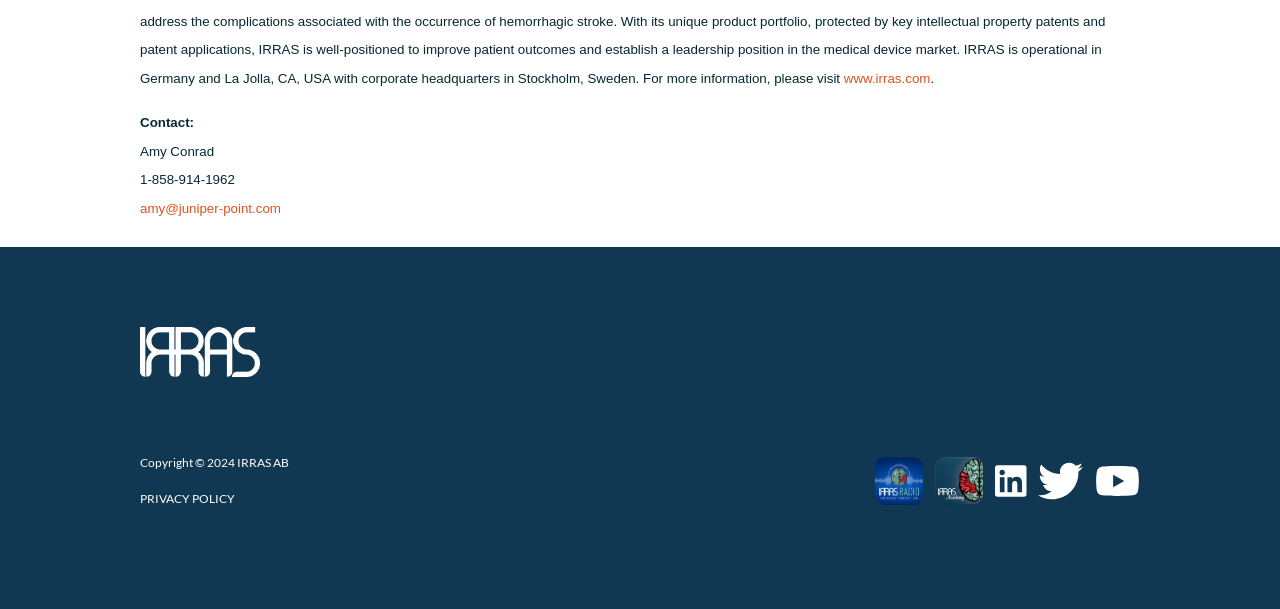What is the name of the radio service provided by IRRAS?
Can you provide a detailed and comprehensive answer to the question?

The name of the radio service provided by IRRAS can be found in the middle section of the webpage, where it says 'Irras Radio' with an accompanying image.